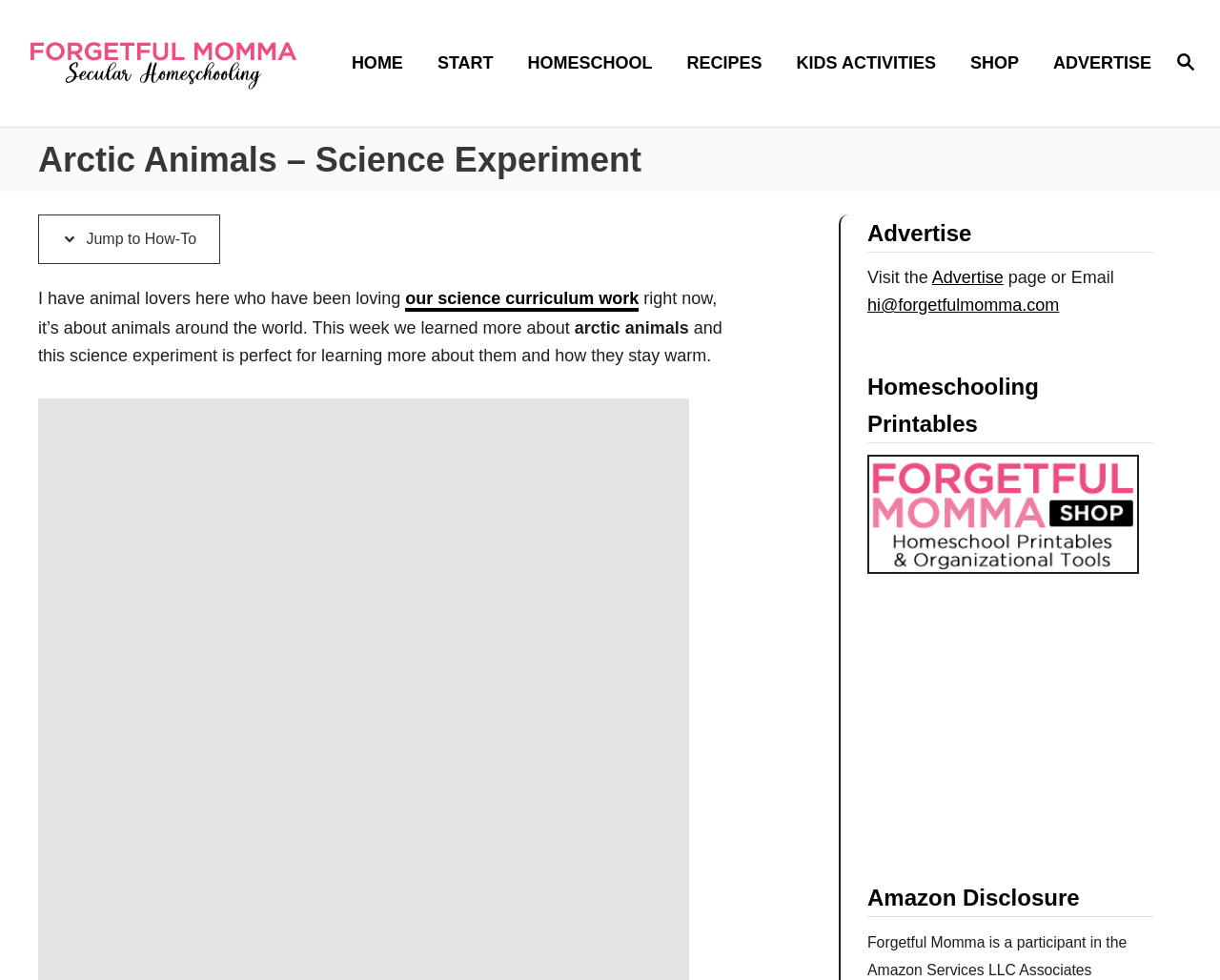Identify the bounding box coordinates of the region I need to click to complete this instruction: "Explore kids activities".

[0.643, 0.039, 0.786, 0.089]